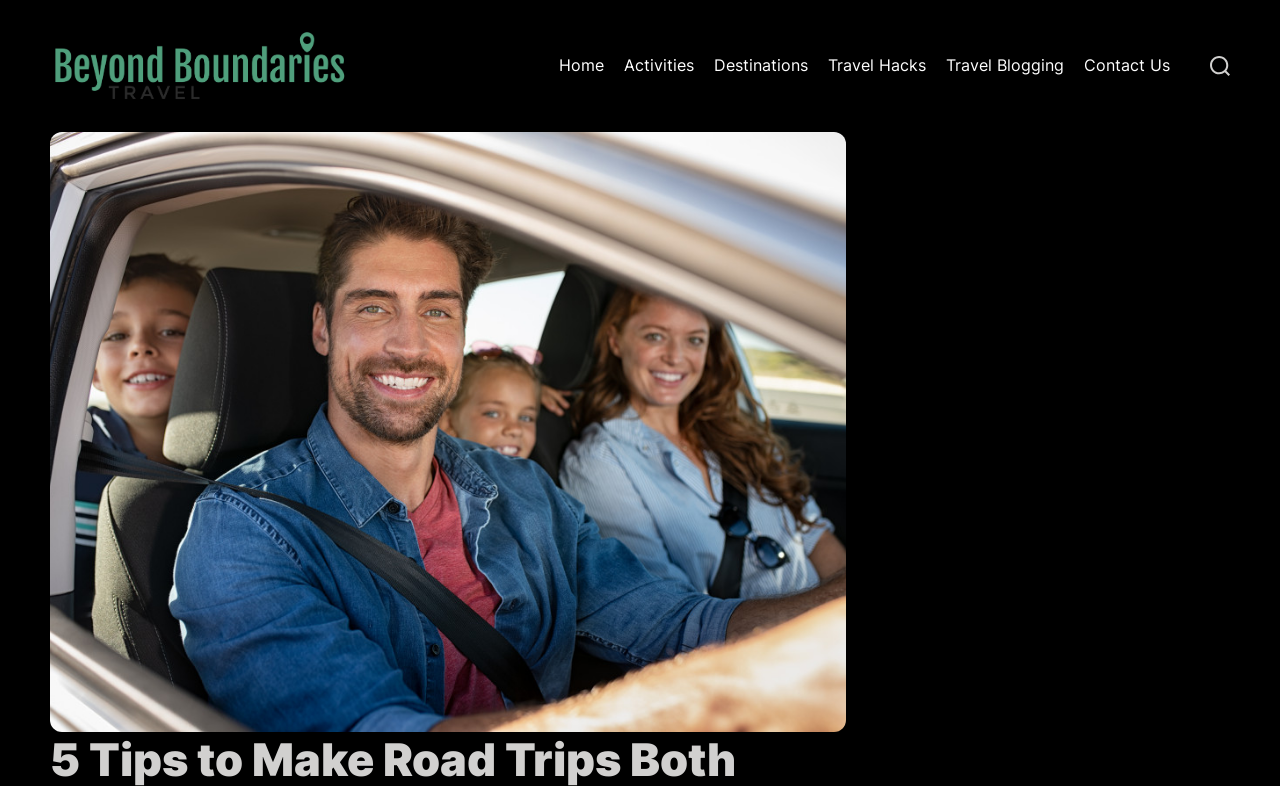Pinpoint the bounding box coordinates of the area that should be clicked to complete the following instruction: "view travel hacks". The coordinates must be given as four float numbers between 0 and 1, i.e., [left, top, right, bottom].

[0.647, 0.059, 0.723, 0.109]